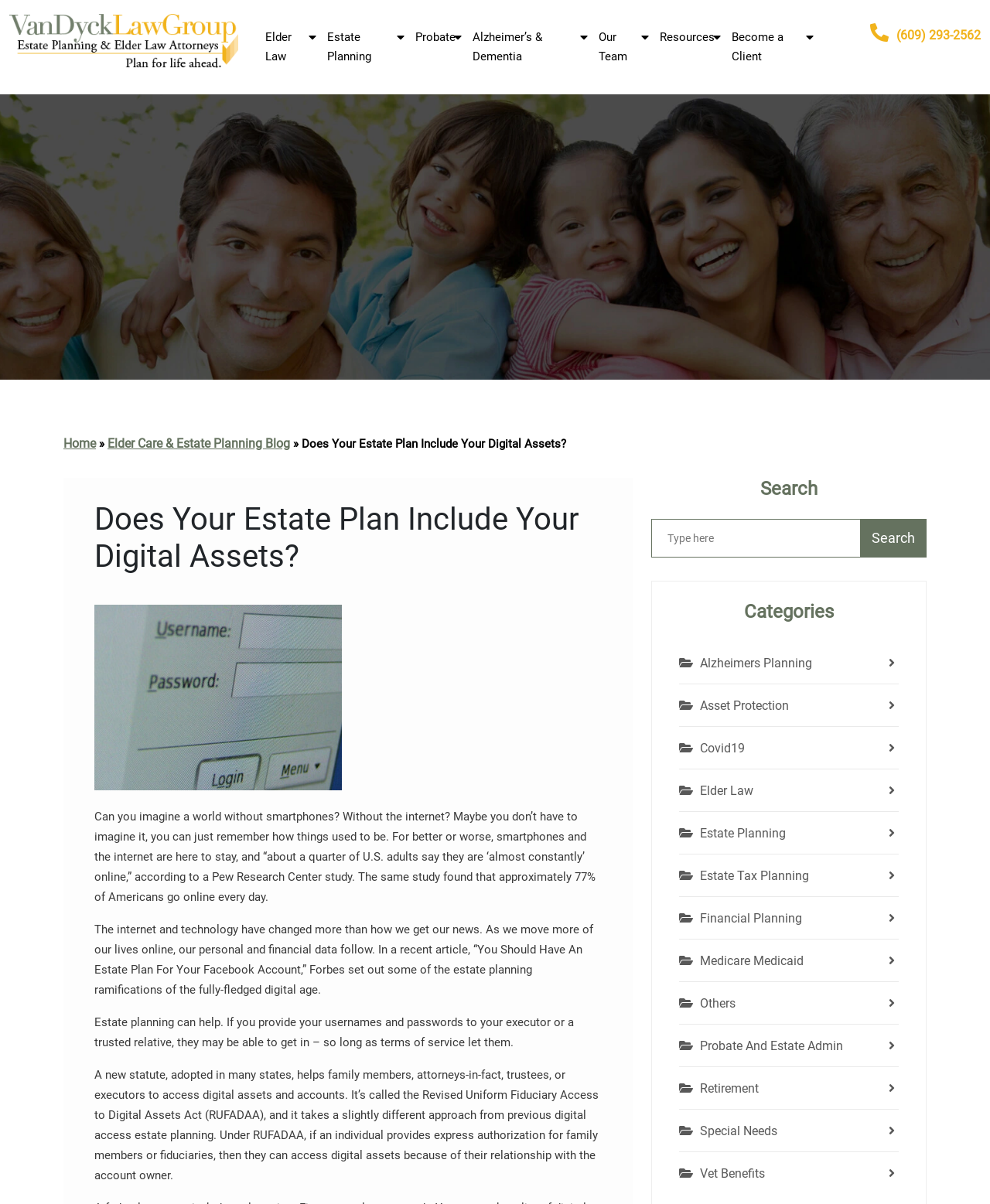What is the category of the link with the Alzheimer's icon?
Please provide a detailed and thorough answer to the question.

The category of the link with the Alzheimer's icon can be found in the 'Categories' section, where the link is labeled with the icon and the text 'Alzheimers Planning'.